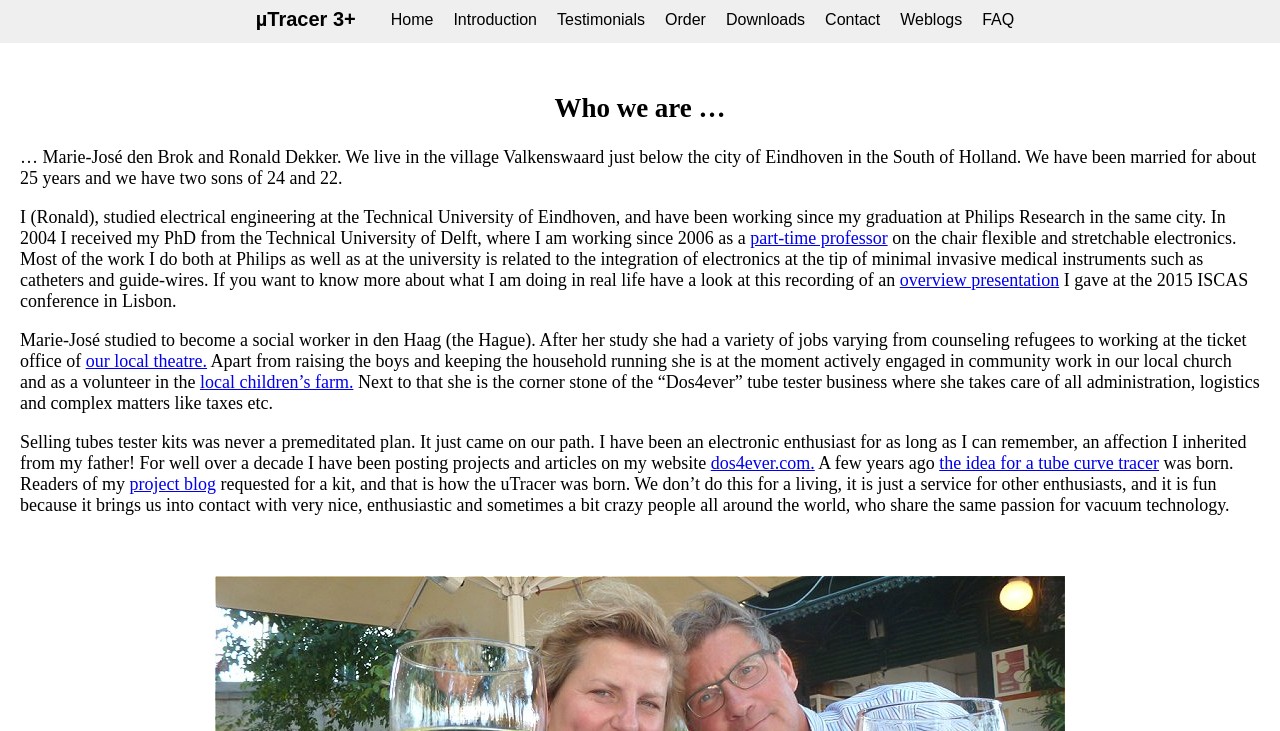Pinpoint the bounding box coordinates of the area that must be clicked to complete this instruction: "Visit the 'Downloads' page".

[0.559, 0.0, 0.637, 0.055]